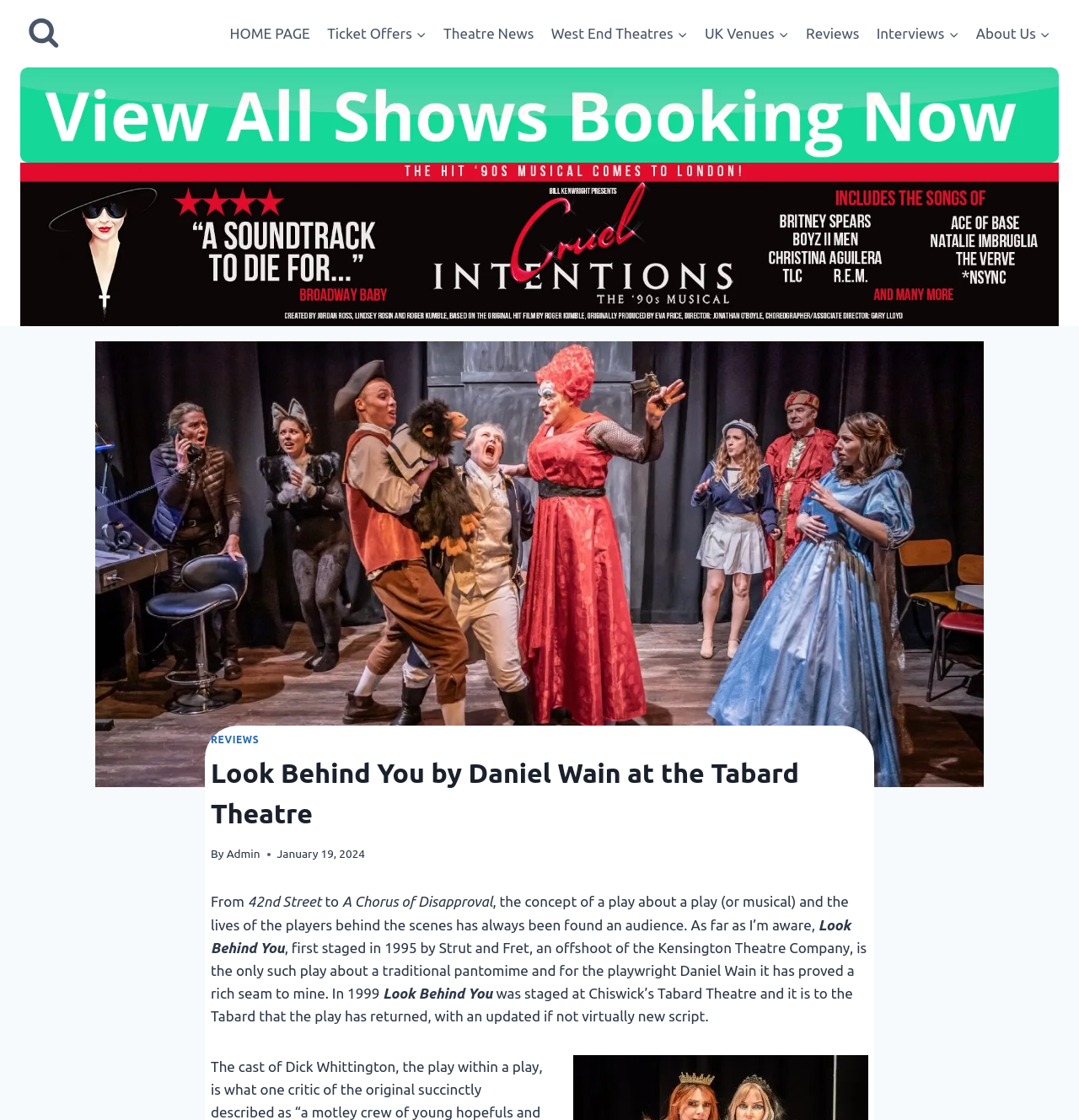Locate the bounding box coordinates of the element that needs to be clicked to carry out the instruction: "View Ticket Offers". The coordinates should be given as four float numbers ranging from 0 to 1, i.e., [left, top, right, bottom].

[0.295, 0.012, 0.403, 0.048]